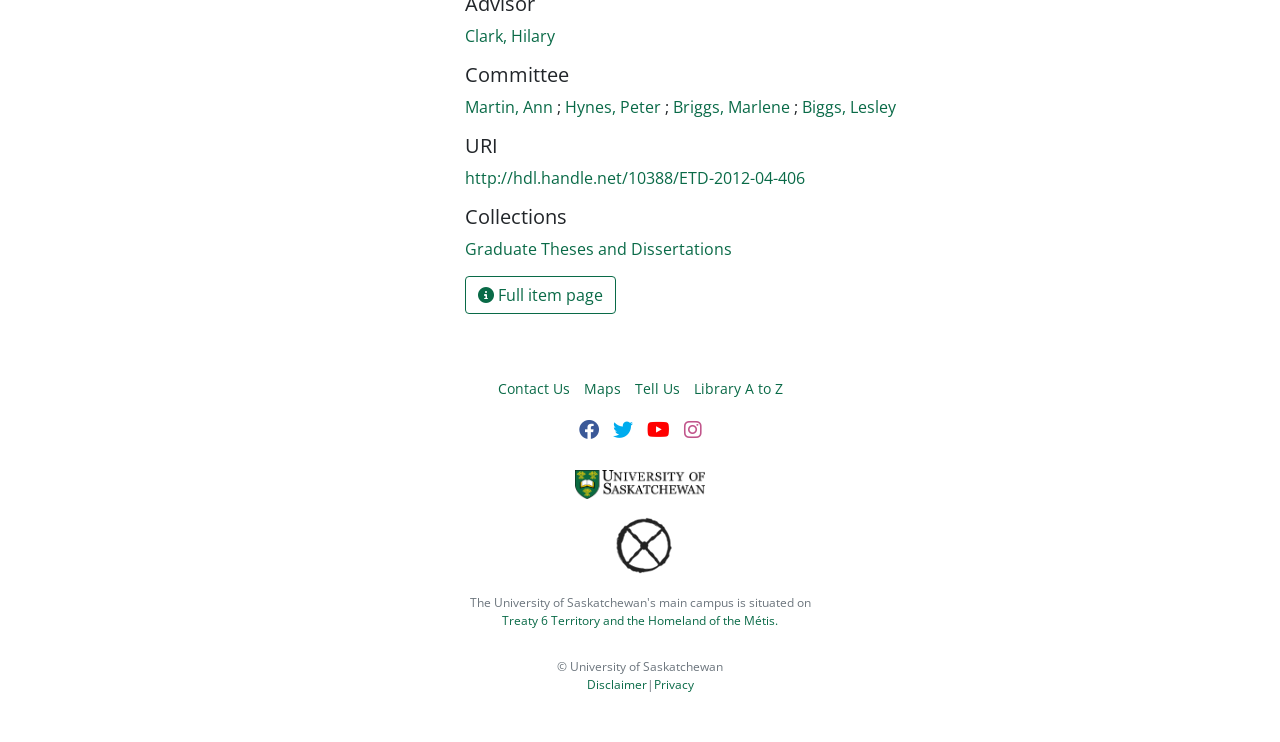Please identify the bounding box coordinates of the clickable area that will fulfill the following instruction: "Access full item page". The coordinates should be in the format of four float numbers between 0 and 1, i.e., [left, top, right, bottom].

[0.363, 0.371, 0.481, 0.423]